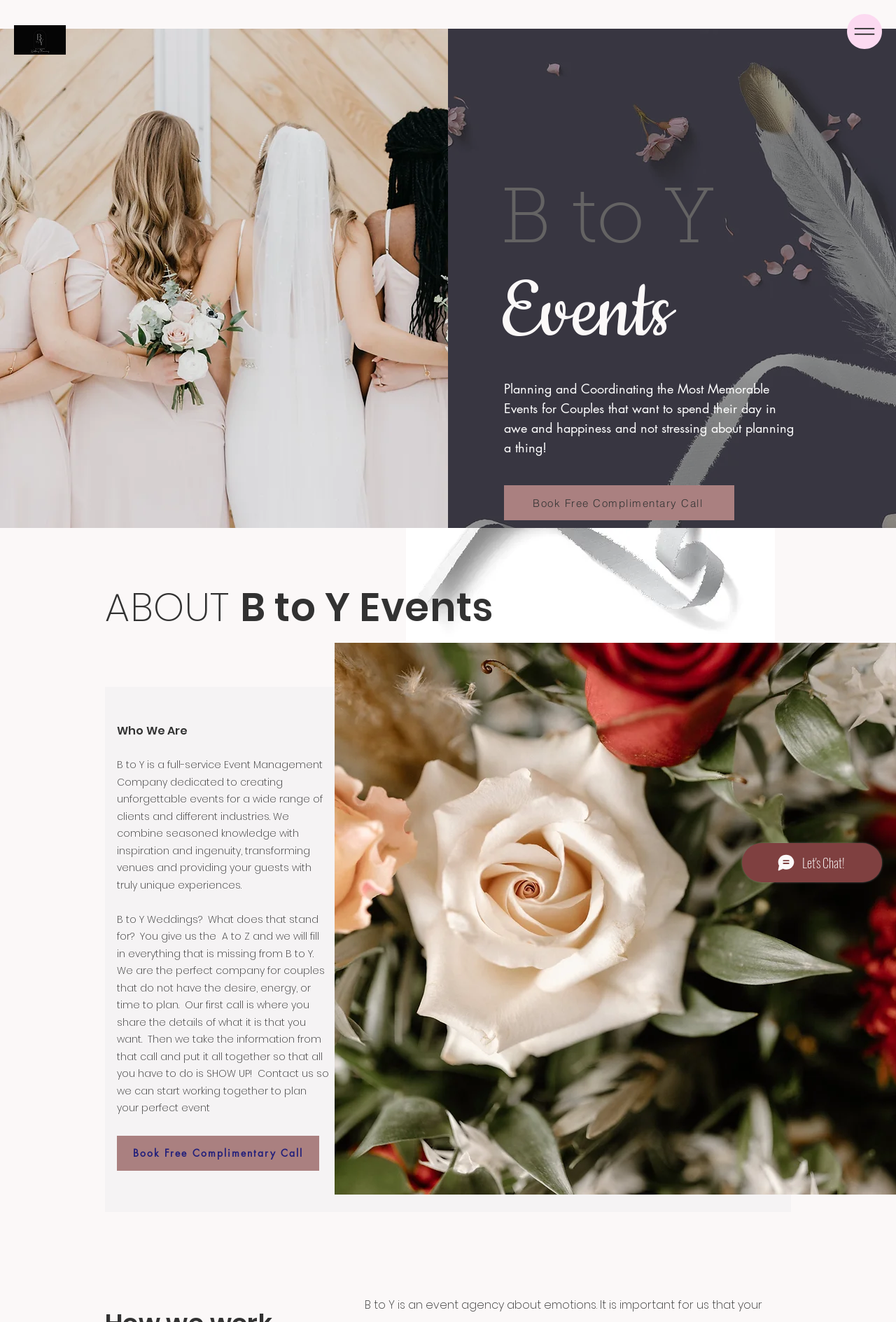What is the purpose of the first call with B to Y?
Use the information from the screenshot to give a comprehensive response to the question.

I found this information in the StaticText element that explains the process of working with B to Y, stating 'Our first call is where you share the details of what it is that you want.'